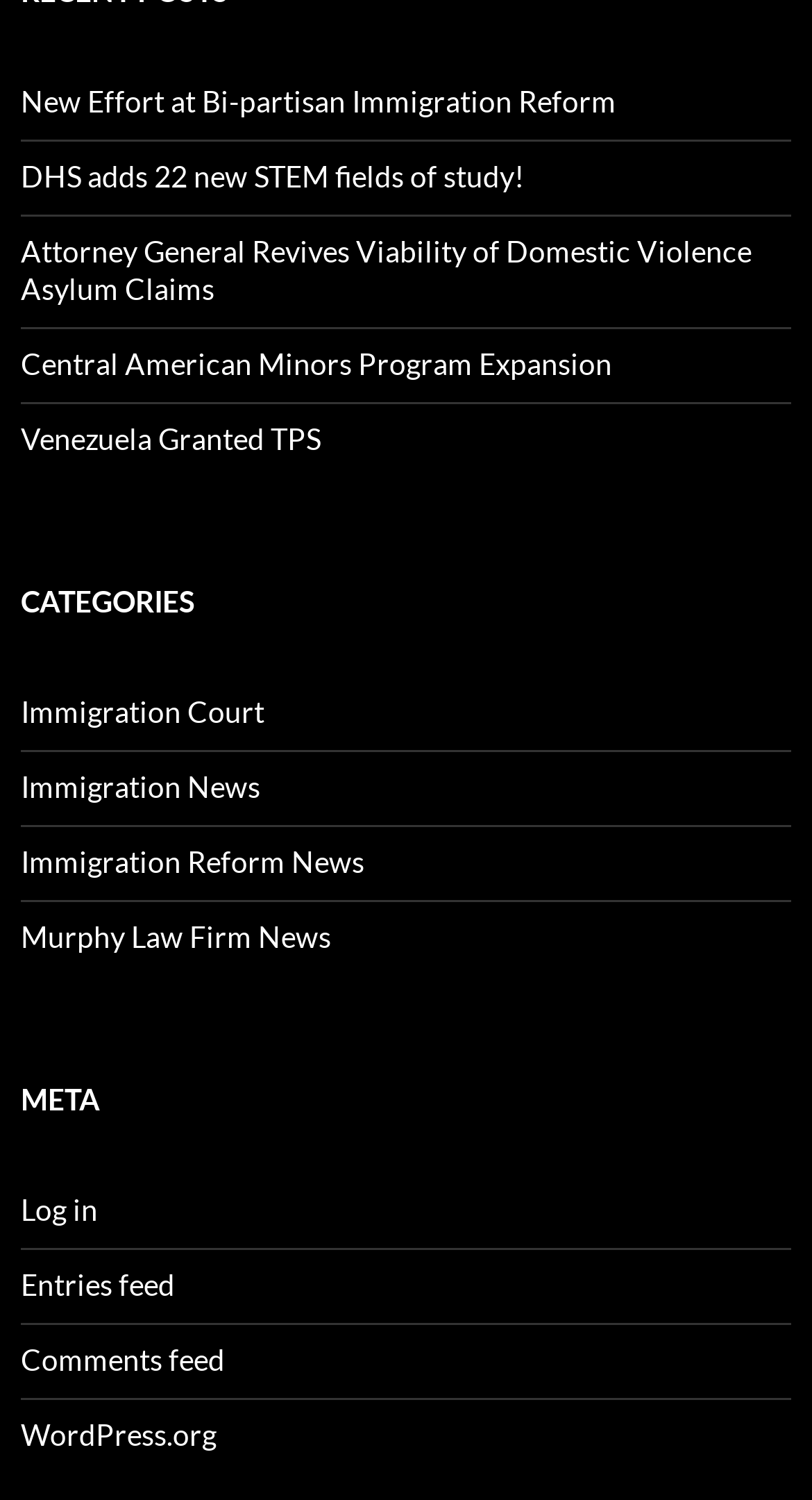Provide the bounding box coordinates of the HTML element described by the text: "Immigration Reform News". The coordinates should be in the format [left, top, right, bottom] with values between 0 and 1.

[0.026, 0.563, 0.449, 0.587]